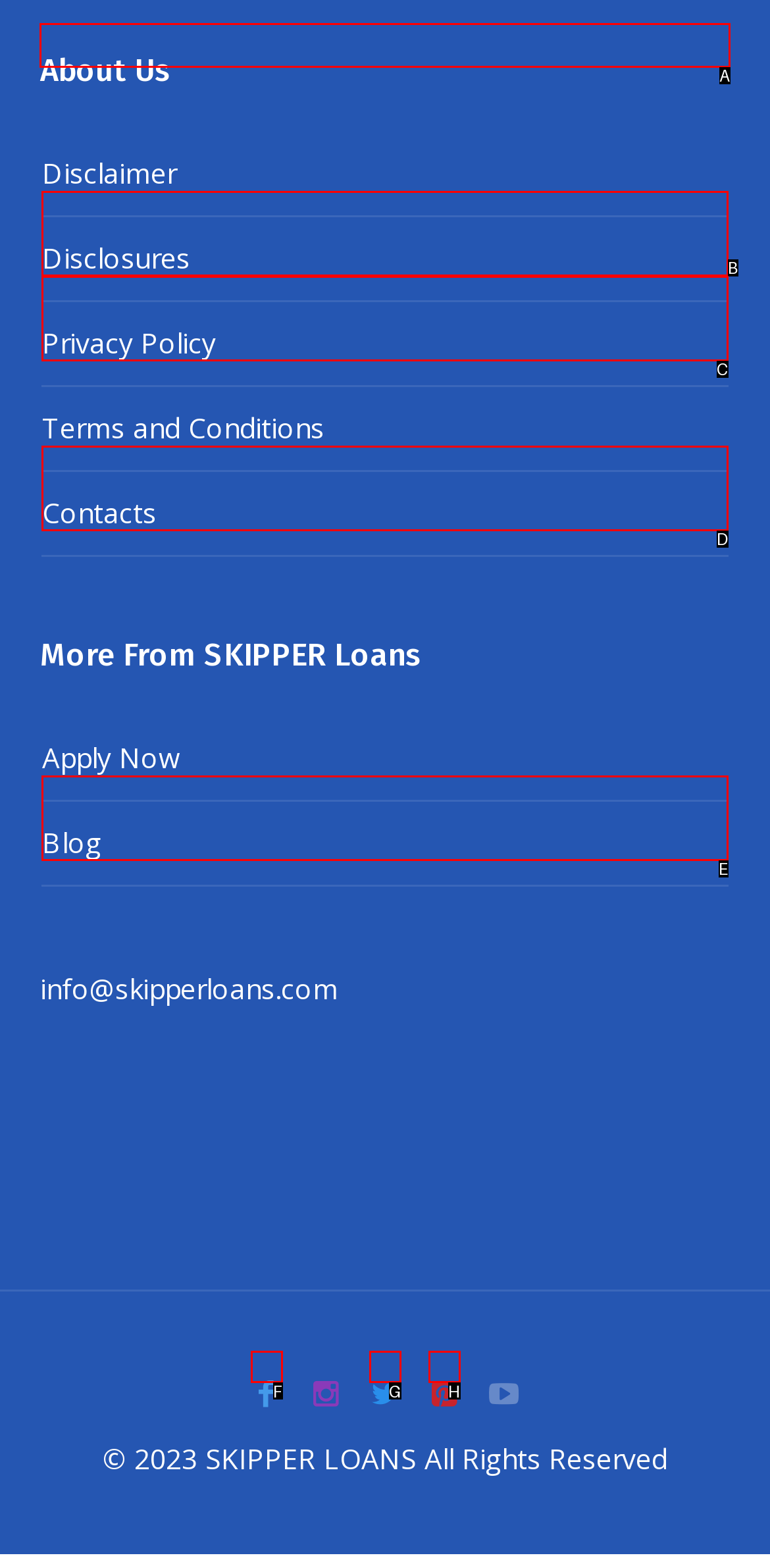Determine the letter of the element you should click to carry out the task: Click on About Us
Answer with the letter from the given choices.

A